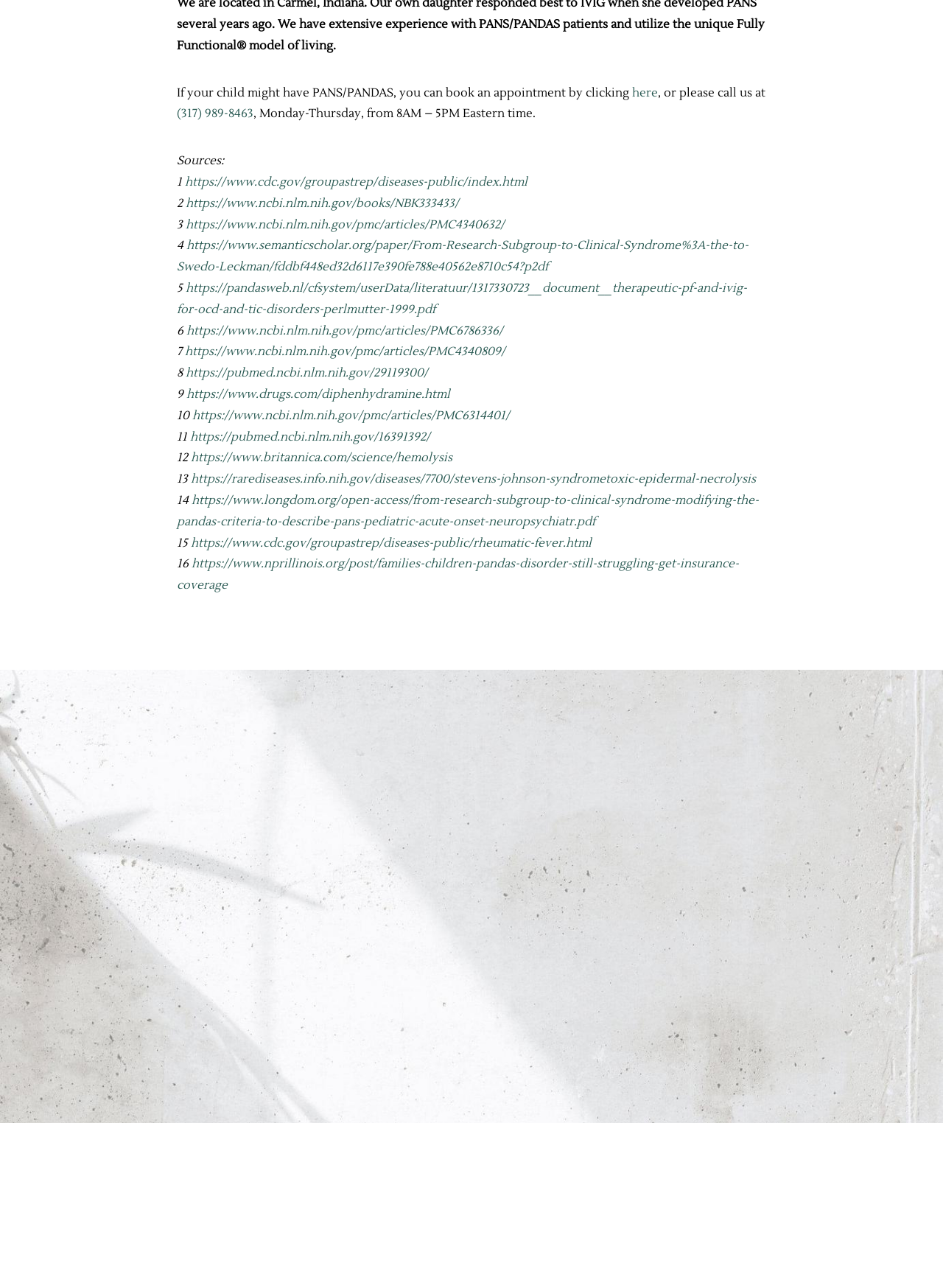Provide a brief response to the question below using one word or phrase:
What is the address of the Center for Fully Functional Health?

40 North Rangeline Rd, Carmel IN 46032